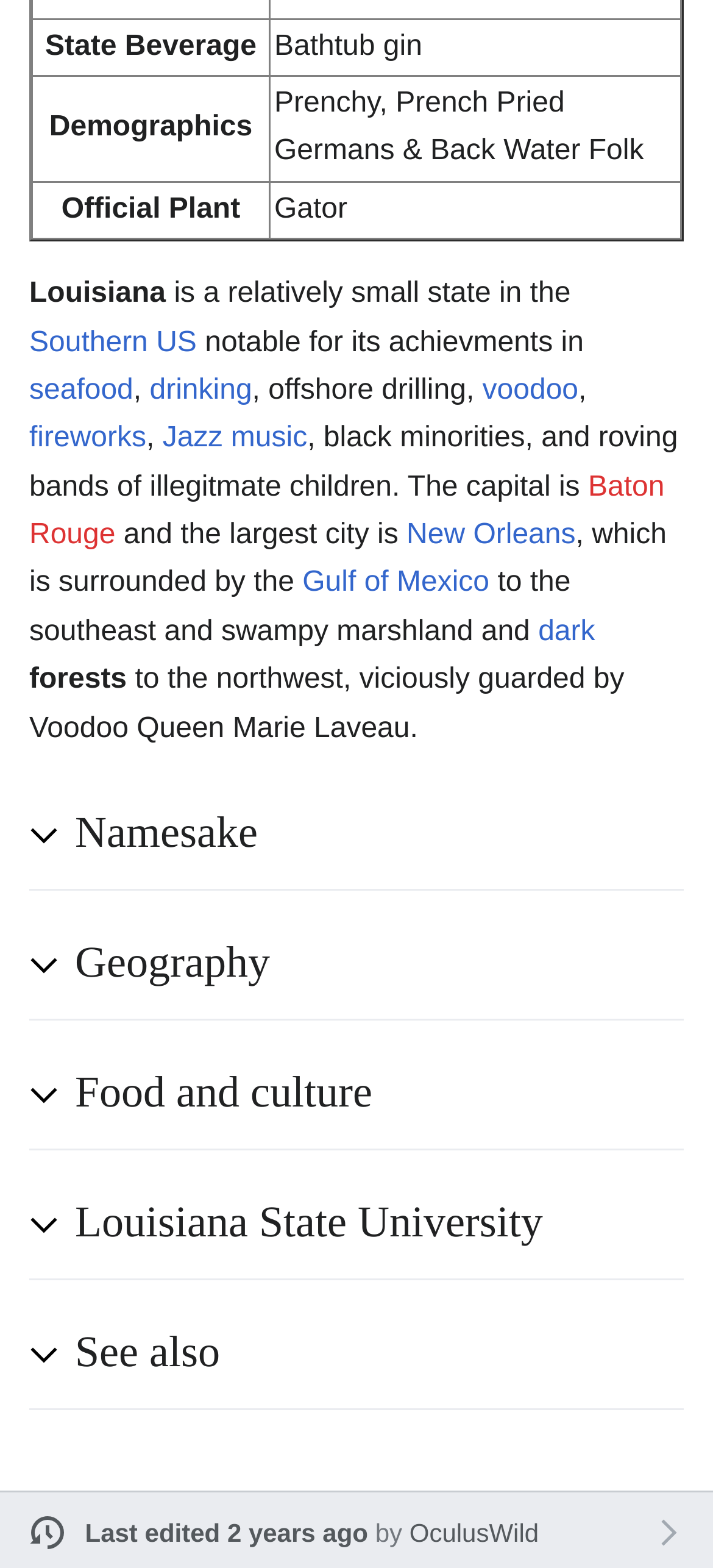Find the bounding box of the element with the following description: "See also". The coordinates must be four float numbers between 0 and 1, formatted as [left, top, right, bottom].

[0.105, 0.845, 0.877, 0.884]